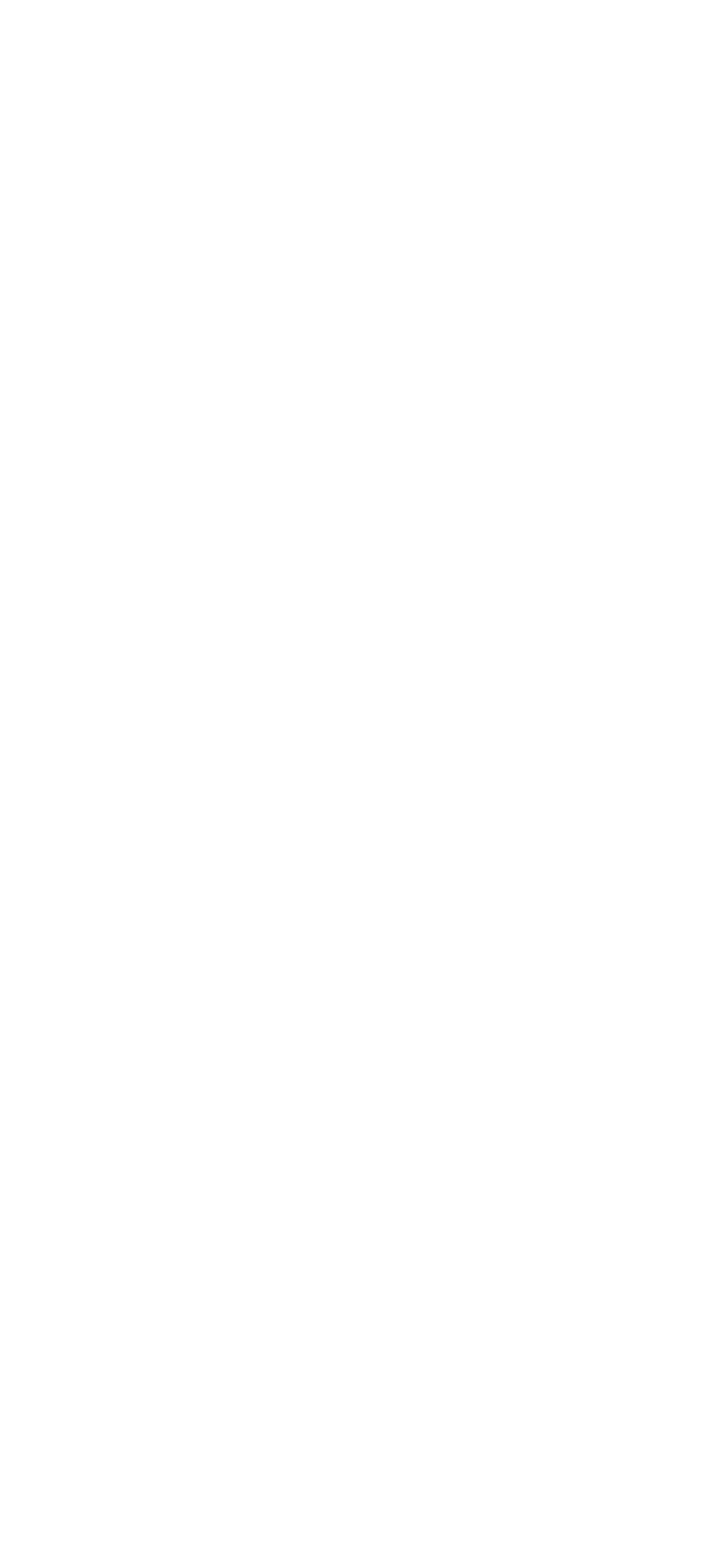Given the webpage screenshot, identify the bounding box of the UI element that matches this description: "name="mother_profession" placeholder="Profession"".

[0.123, 0.116, 0.877, 0.162]